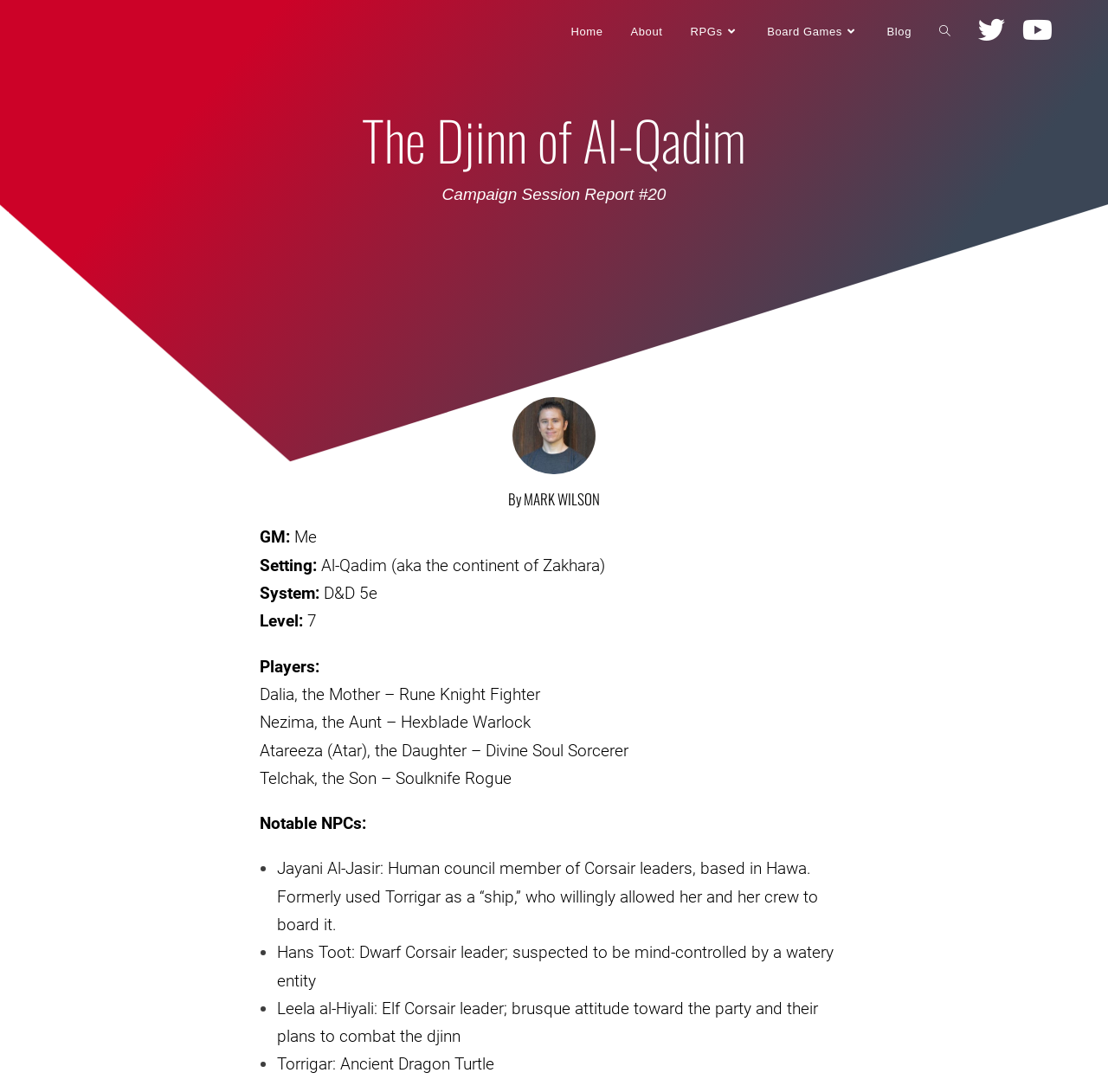Please locate the bounding box coordinates of the region I need to click to follow this instruction: "Click on the 'Home' link".

[0.503, 0.0, 0.557, 0.058]